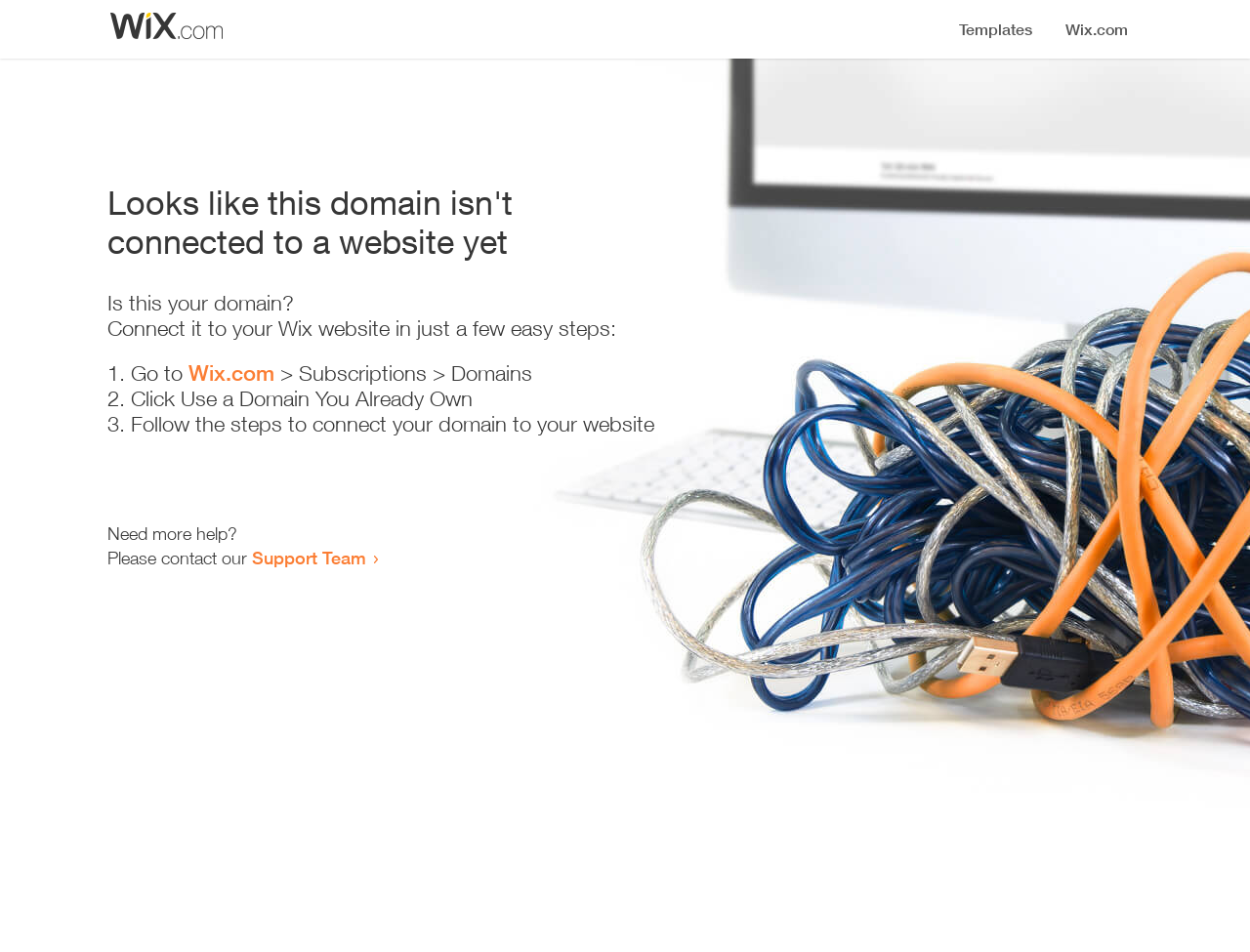Can you find and provide the title of the webpage?

Looks like this domain isn't
connected to a website yet